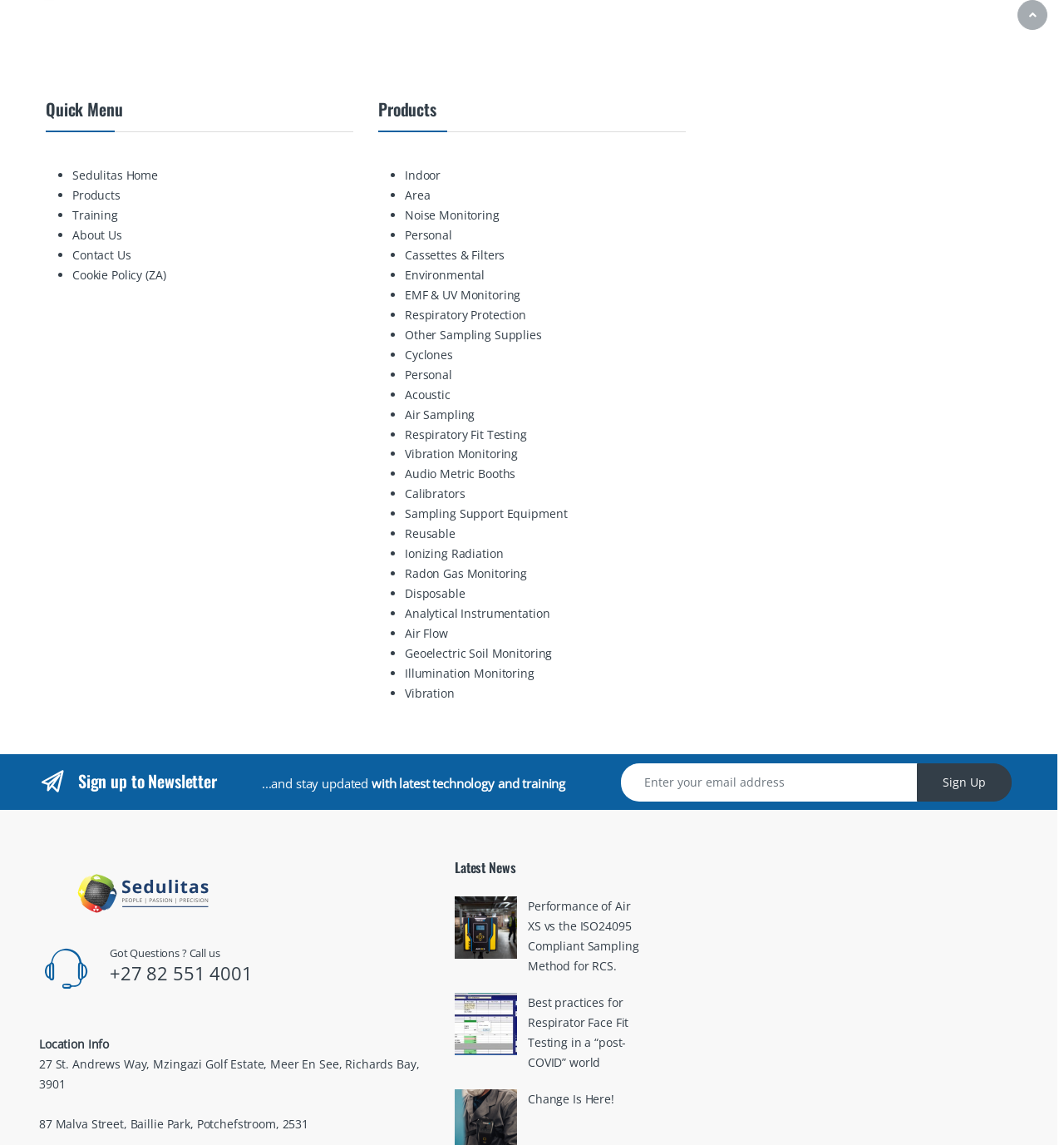Please find the bounding box coordinates of the element that needs to be clicked to perform the following instruction: "Call +27 82 551 4001". The bounding box coordinates should be four float numbers between 0 and 1, represented as [left, top, right, bottom].

[0.103, 0.839, 0.237, 0.861]